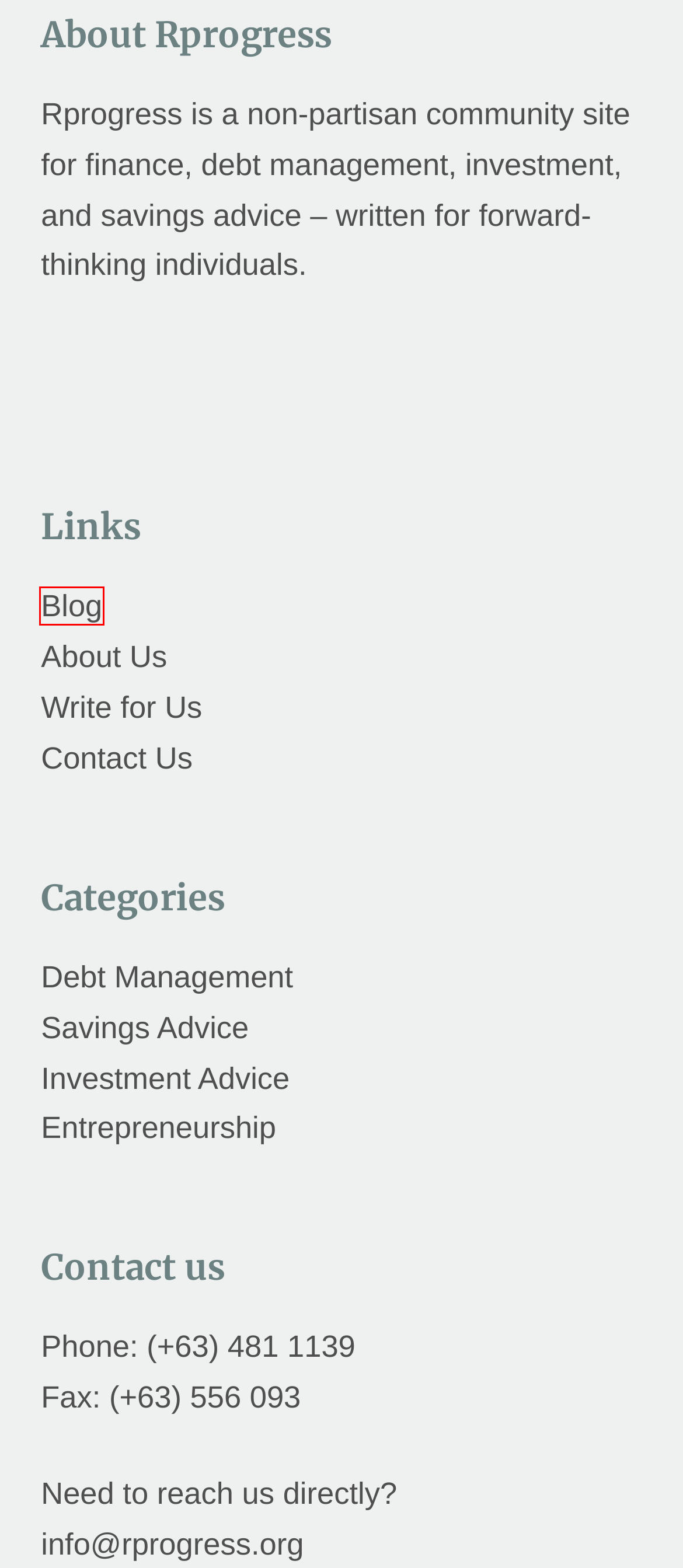After examining the screenshot of a webpage with a red bounding box, choose the most accurate webpage description that corresponds to the new page after clicking the element inside the red box. Here are the candidates:
A. Savings Archives - Redefining Progress
B. Debt Archives - Redefining Progress
C. Entrepreneurship Archives - Redefining Progress
D. Point of Purchase Display Components | McLoone Metal Graphics
E. Write for us - Redefining Progress
F. Contact us - Redefining Progress
G. About us - Redefining Progress
H. Blog - Redefining Progress

H